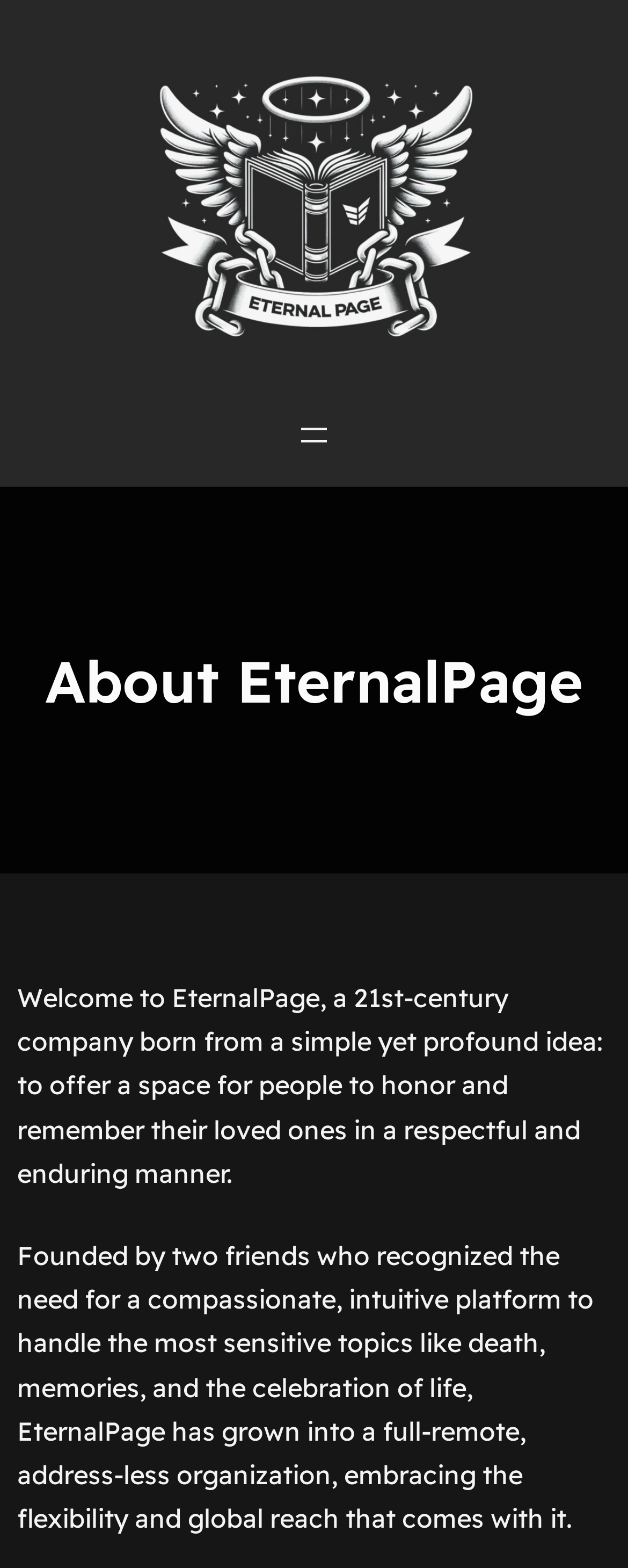Using the element description alt="EternalPage", predict the bounding box coordinates for the UI element. Provide the coordinates in (top-left x, top-left y, bottom-right x, bottom-right y) format with values ranging from 0 to 1.

[0.226, 0.021, 0.774, 0.24]